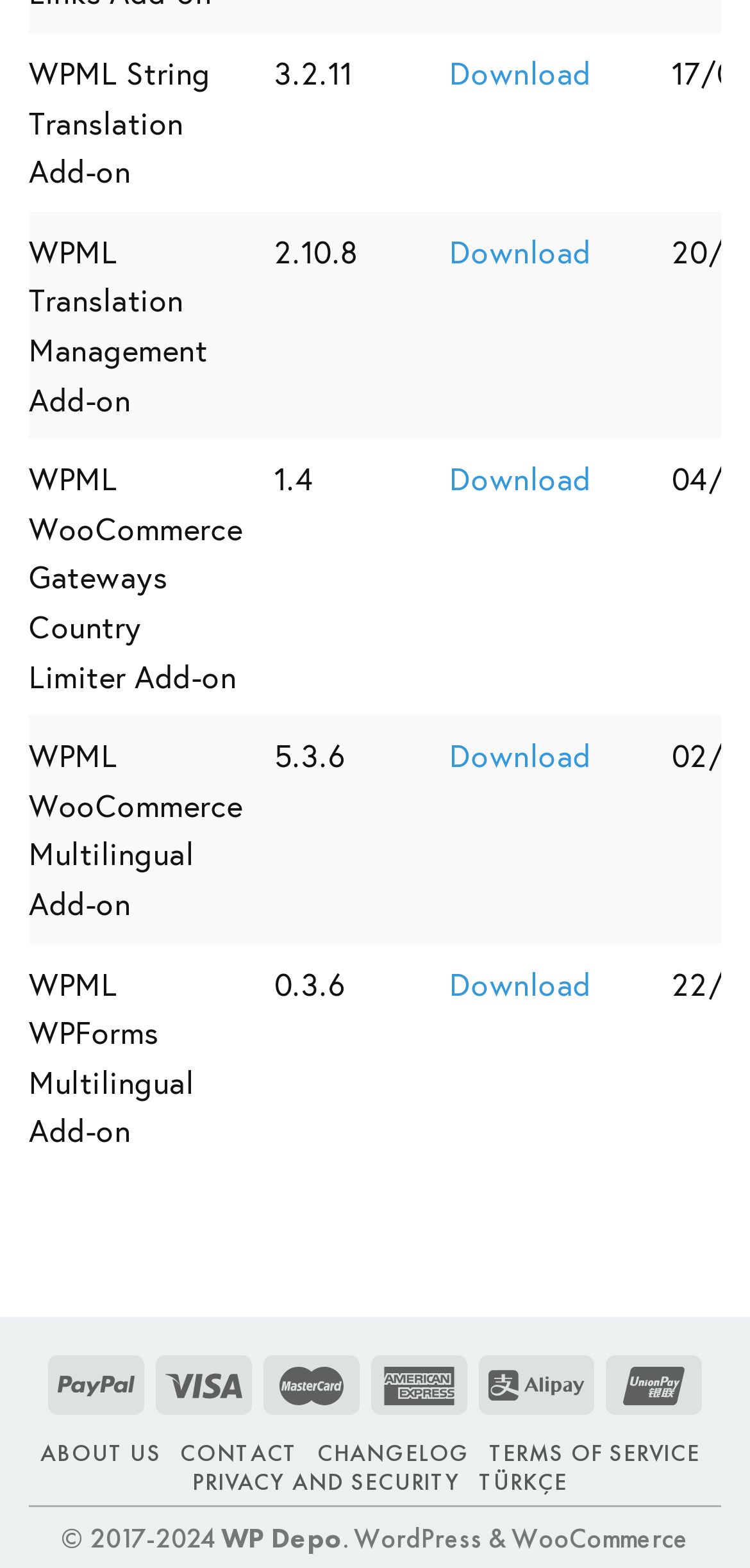Please specify the bounding box coordinates of the area that should be clicked to accomplish the following instruction: "View CHANGELOG". The coordinates should consist of four float numbers between 0 and 1, i.e., [left, top, right, bottom].

[0.423, 0.917, 0.627, 0.937]